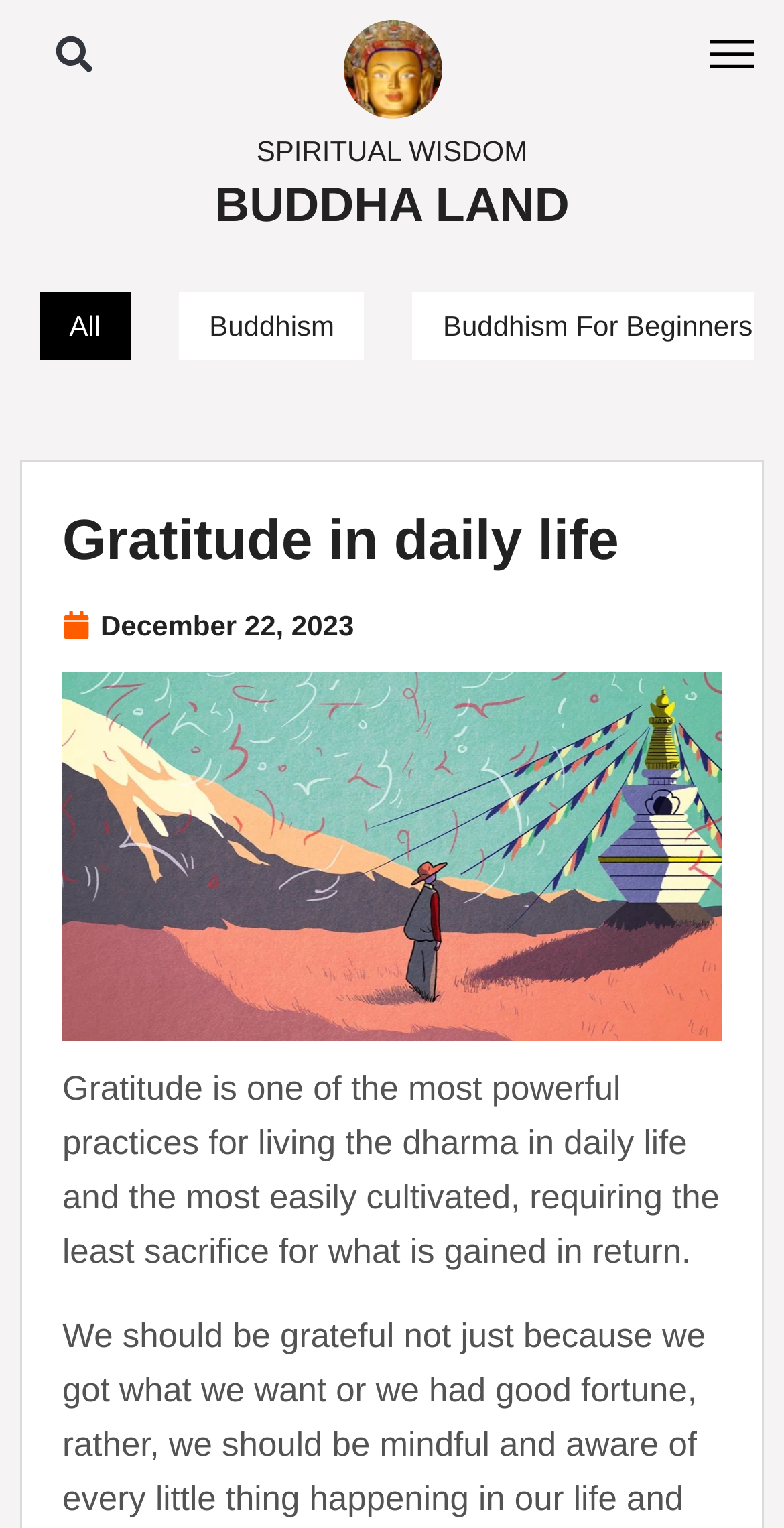Please provide a comprehensive answer to the question below using the information from the image: What is the name of the website?

The name of the website is mentioned in the heading 'BUDDHA LAND' at the top of the webpage, indicating that it is the title of the website.